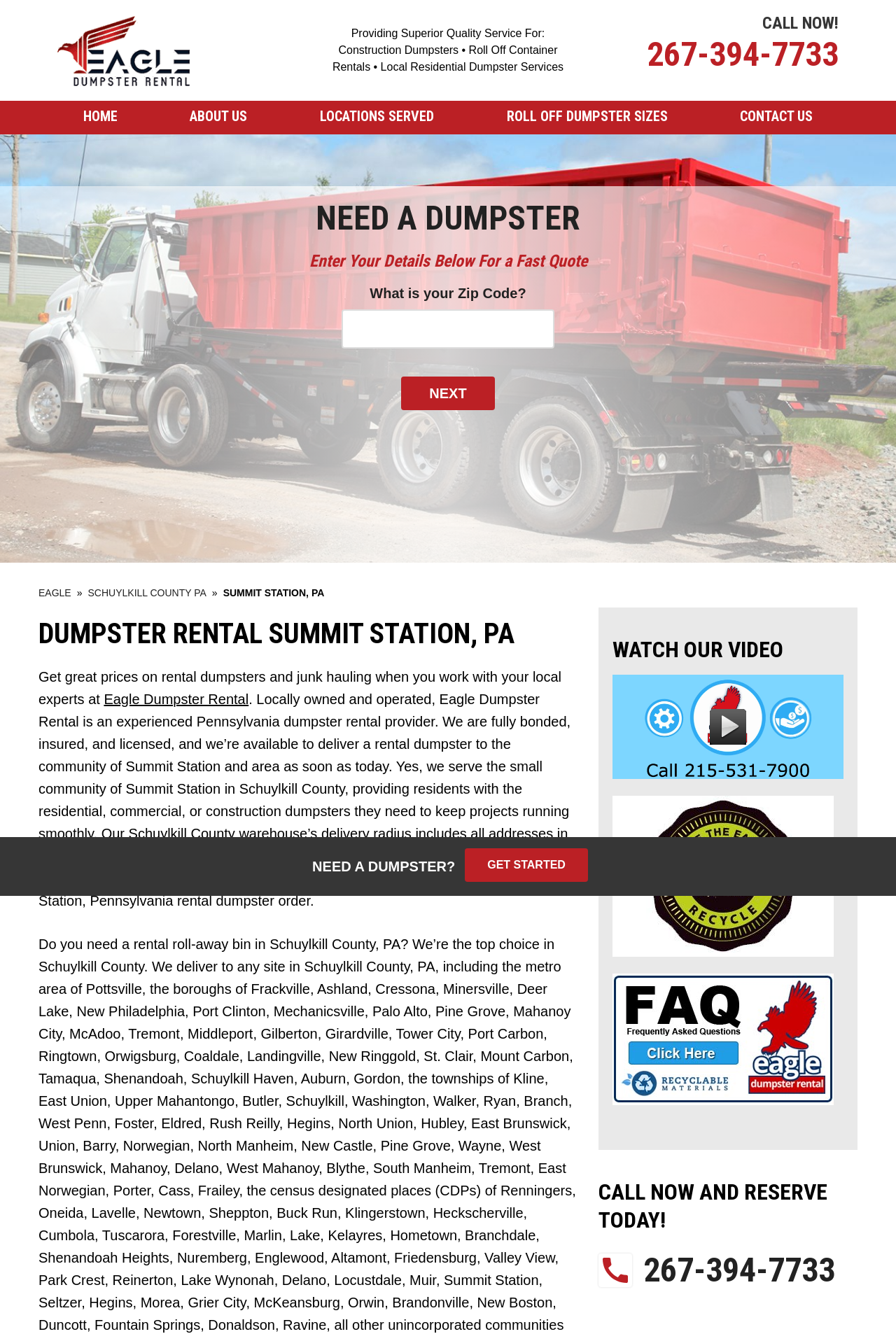What is the company name of the dumpster rental service? Using the information from the screenshot, answer with a single word or phrase.

Eagle Dumpster Rental